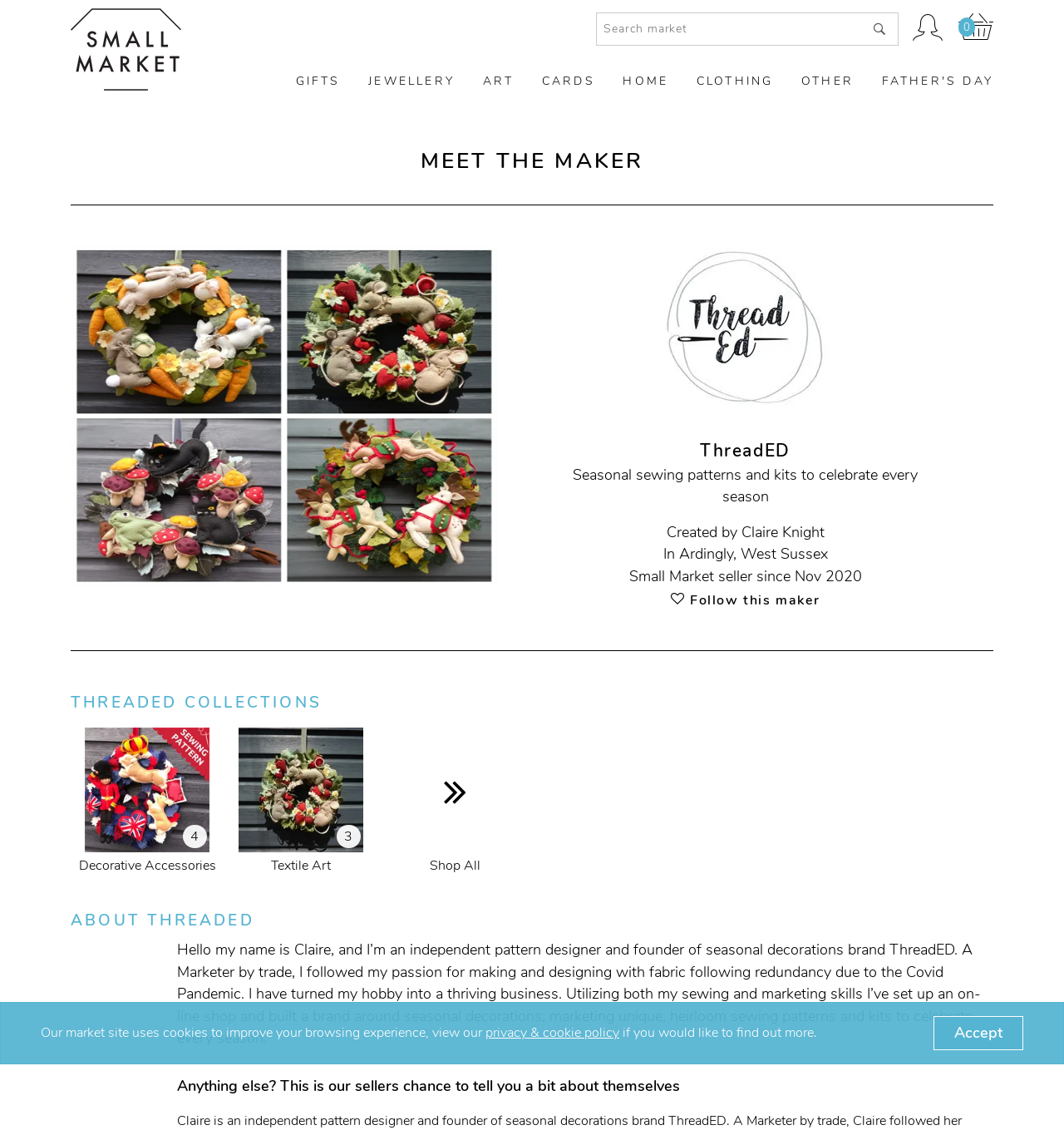Use the information in the screenshot to answer the question comprehensively: How many decorative accessories are available?

The answer can be found in the section 'THREADED COLLECTIONS' where it says 'ThreadED Decorative Accessories 4 Decorative Accessories'.